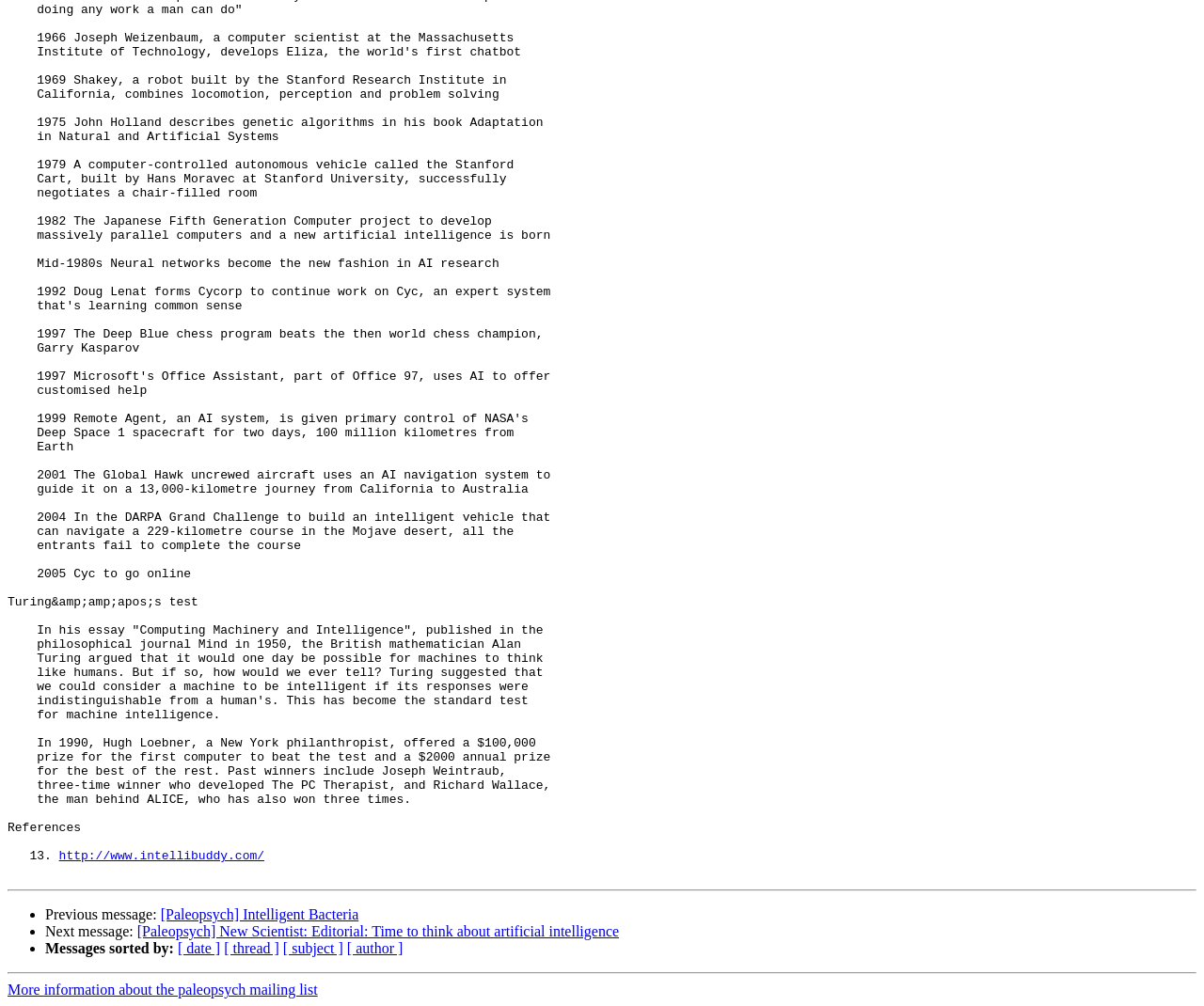How are the messages sorted?
Answer the question with detailed information derived from the image.

I found a section of the webpage with links labeled '[ date ]', '[ thread ]', '[ subject ]', and '[ author ]', which suggests that the messages can be sorted by these different criteria.